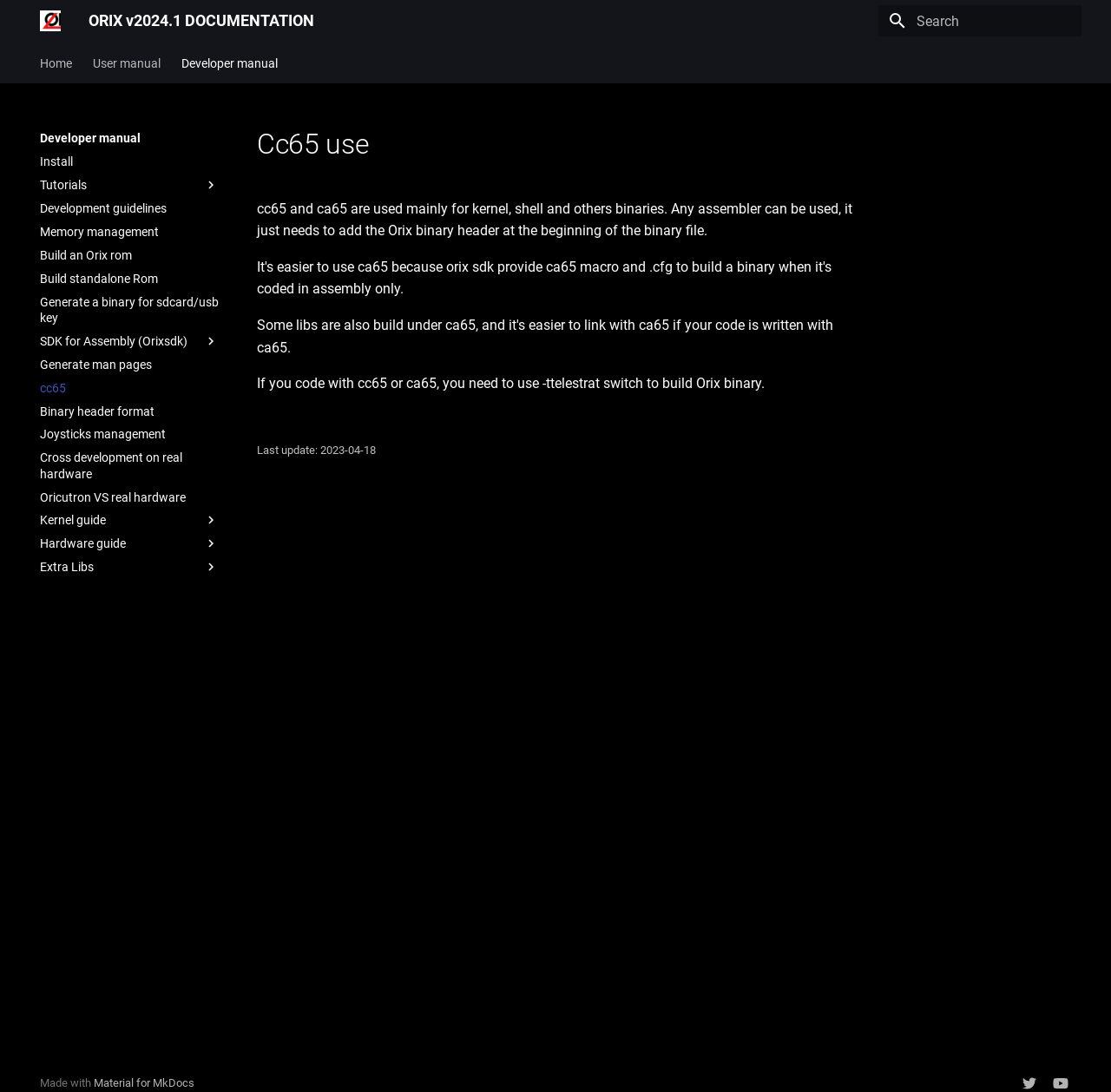Determine the bounding box coordinates for the element that should be clicked to follow this instruction: "Search for documentation". The coordinates should be given as four float numbers between 0 and 1, in the format [left, top, right, bottom].

[0.791, 0.003, 0.973, 0.035]